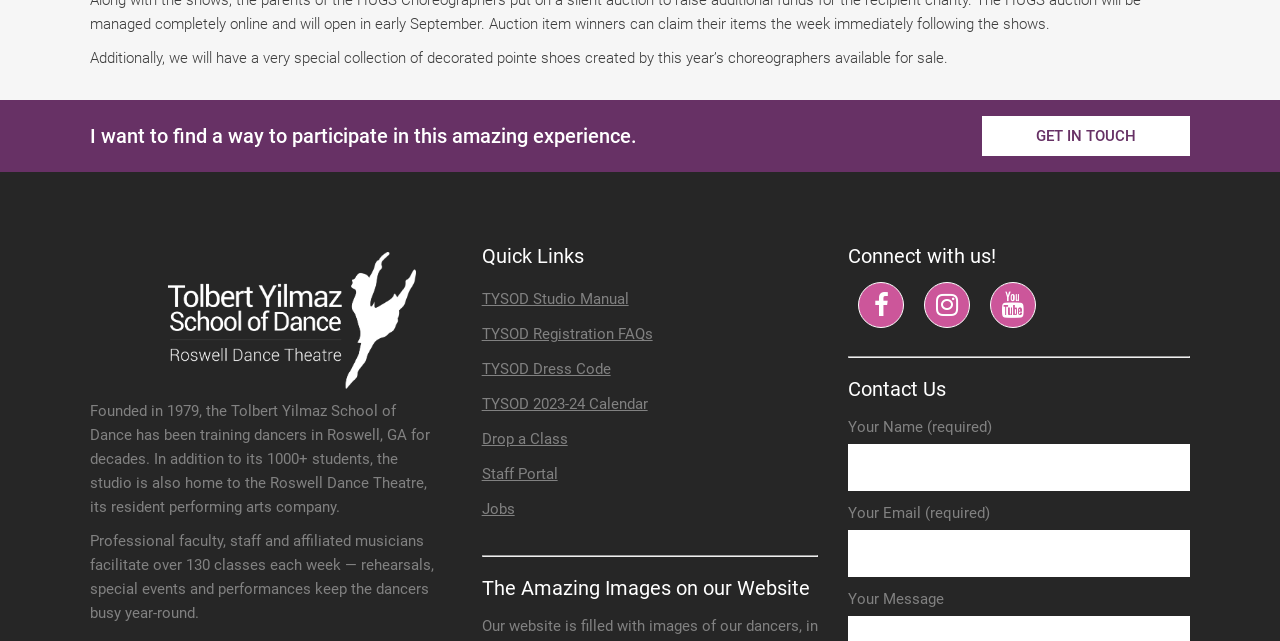Find the bounding box coordinates of the area that needs to be clicked in order to achieve the following instruction: "Click on Facebook icon". The coordinates should be specified as four float numbers between 0 and 1, i.e., [left, top, right, bottom].

[0.655, 0.461, 0.714, 0.489]